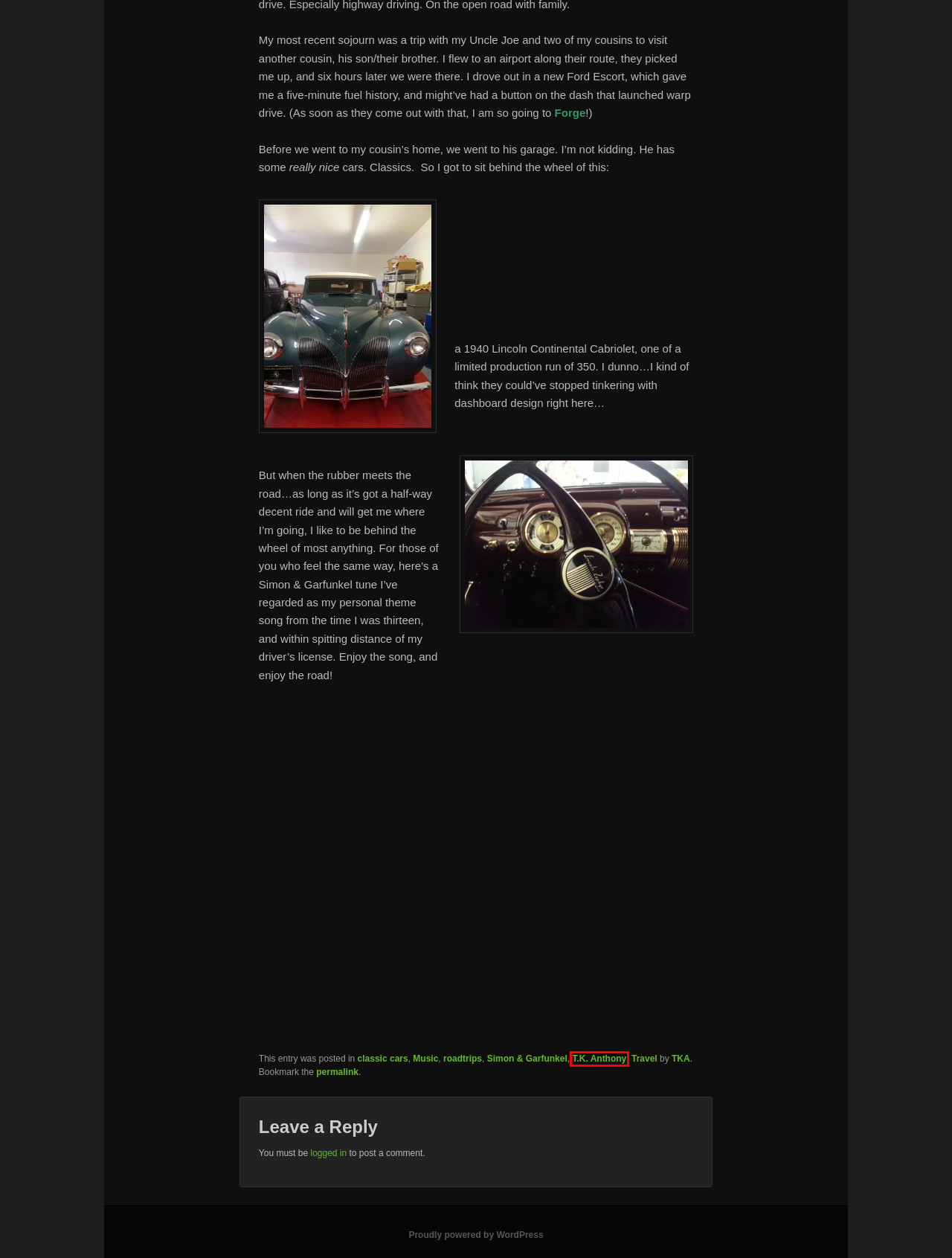You are provided a screenshot of a webpage featuring a red bounding box around a UI element. Choose the webpage description that most accurately represents the new webpage after clicking the element within the red bounding box. Here are the candidates:
A. Music | scotianrealm
B. T.K. Anthony | scotianrealm
C. classic cars | scotianrealm
D. Amazon.com
E. Travel | scotianrealm
F. Simon & Garfunkel | scotianrealm
G. roadtrips | scotianrealm
H. Log In ‹ scotianrealm — WordPress

B